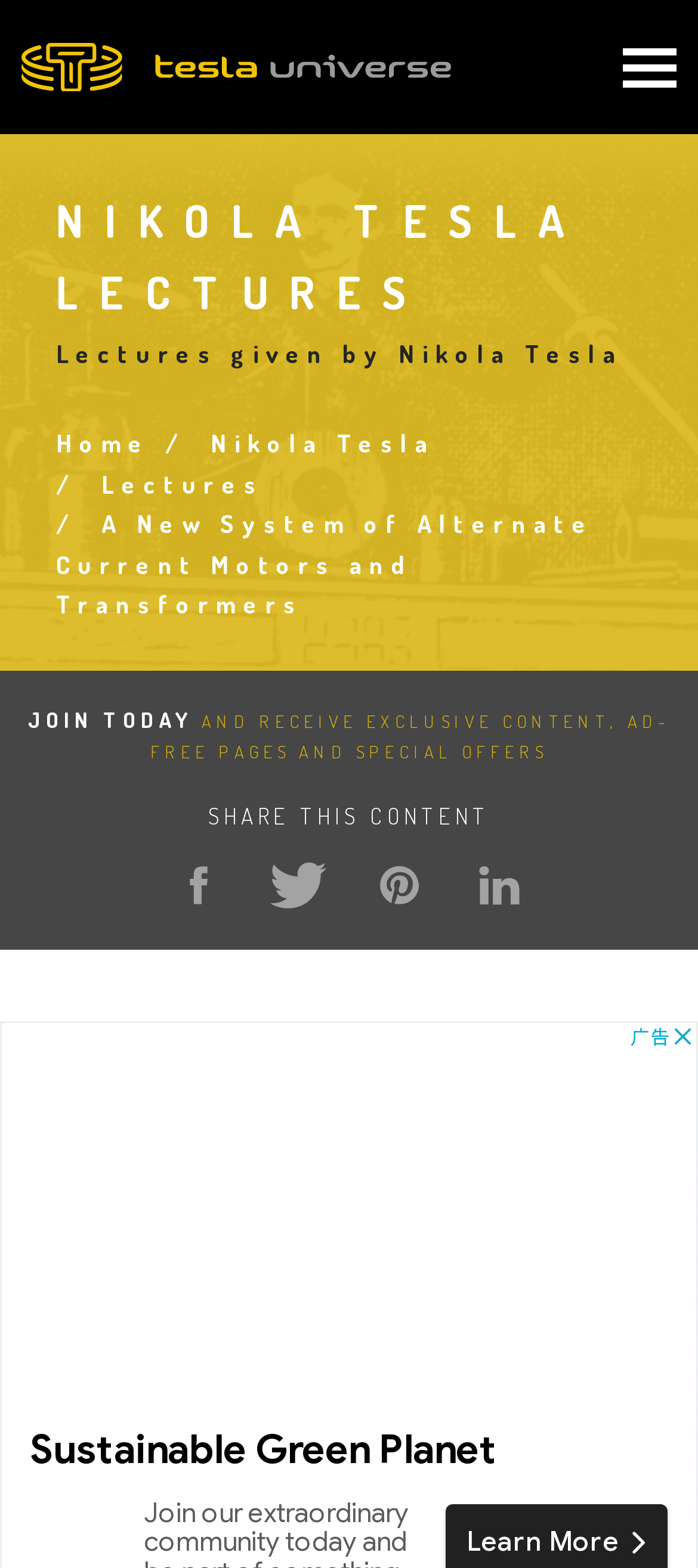What is the topic of the lecture?
Please provide a single word or phrase in response based on the screenshot.

Alternate Current Motors and Transformers